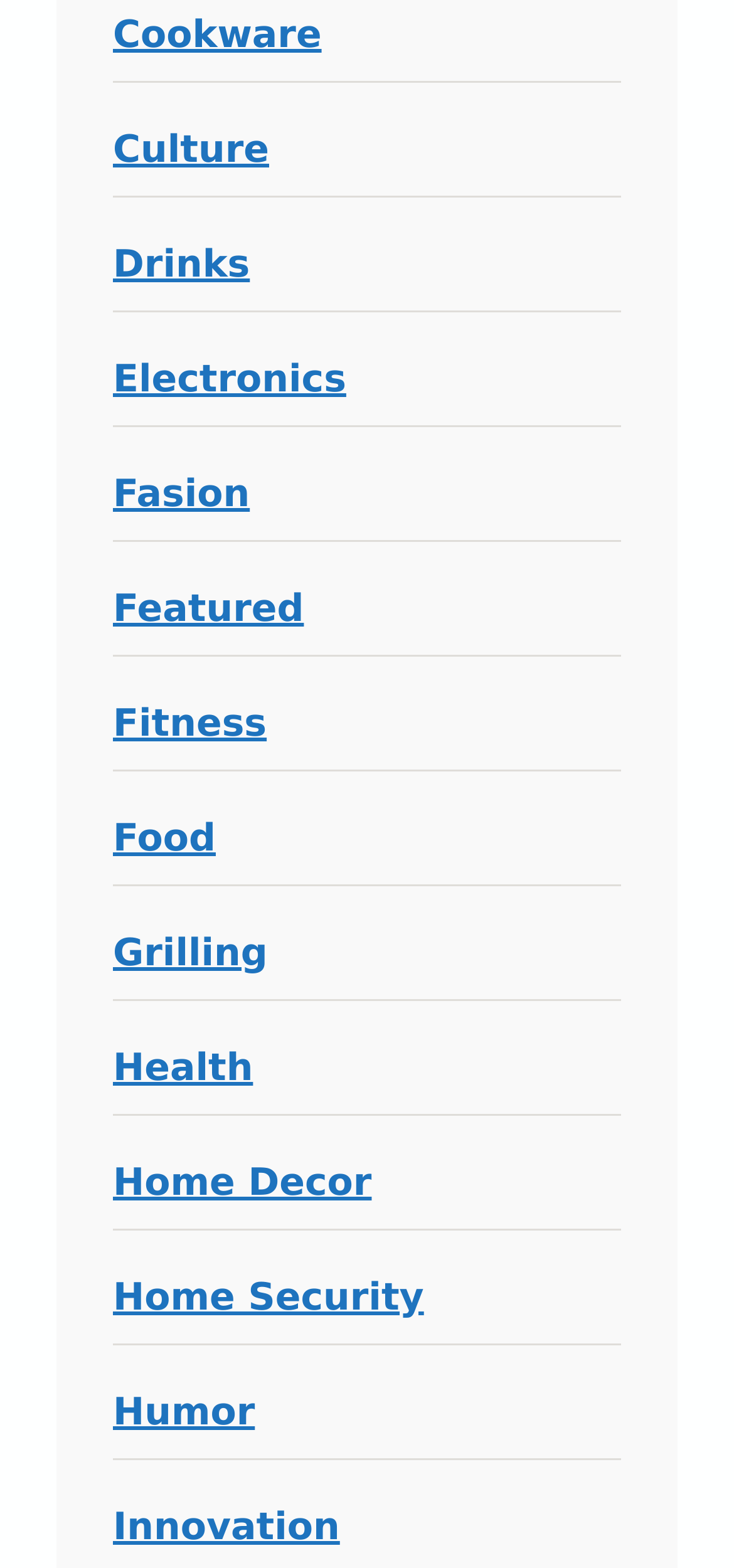Please locate the bounding box coordinates of the region I need to click to follow this instruction: "Click on 'Design Ideas for Happy Veterans Day Cards'".

None